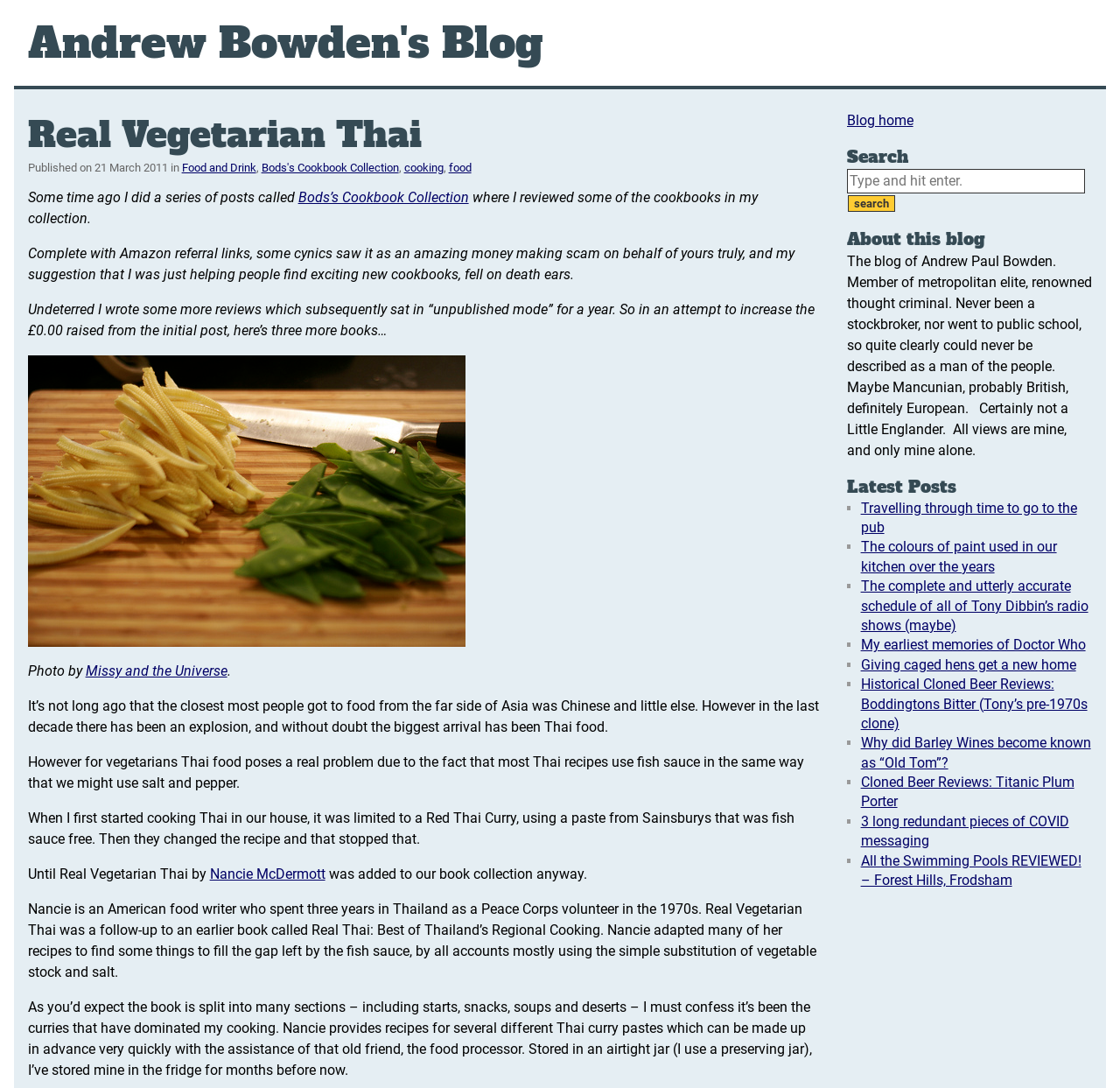Please find the bounding box coordinates of the section that needs to be clicked to achieve this instruction: "Read the 'About this blog' section".

[0.756, 0.209, 0.975, 0.231]